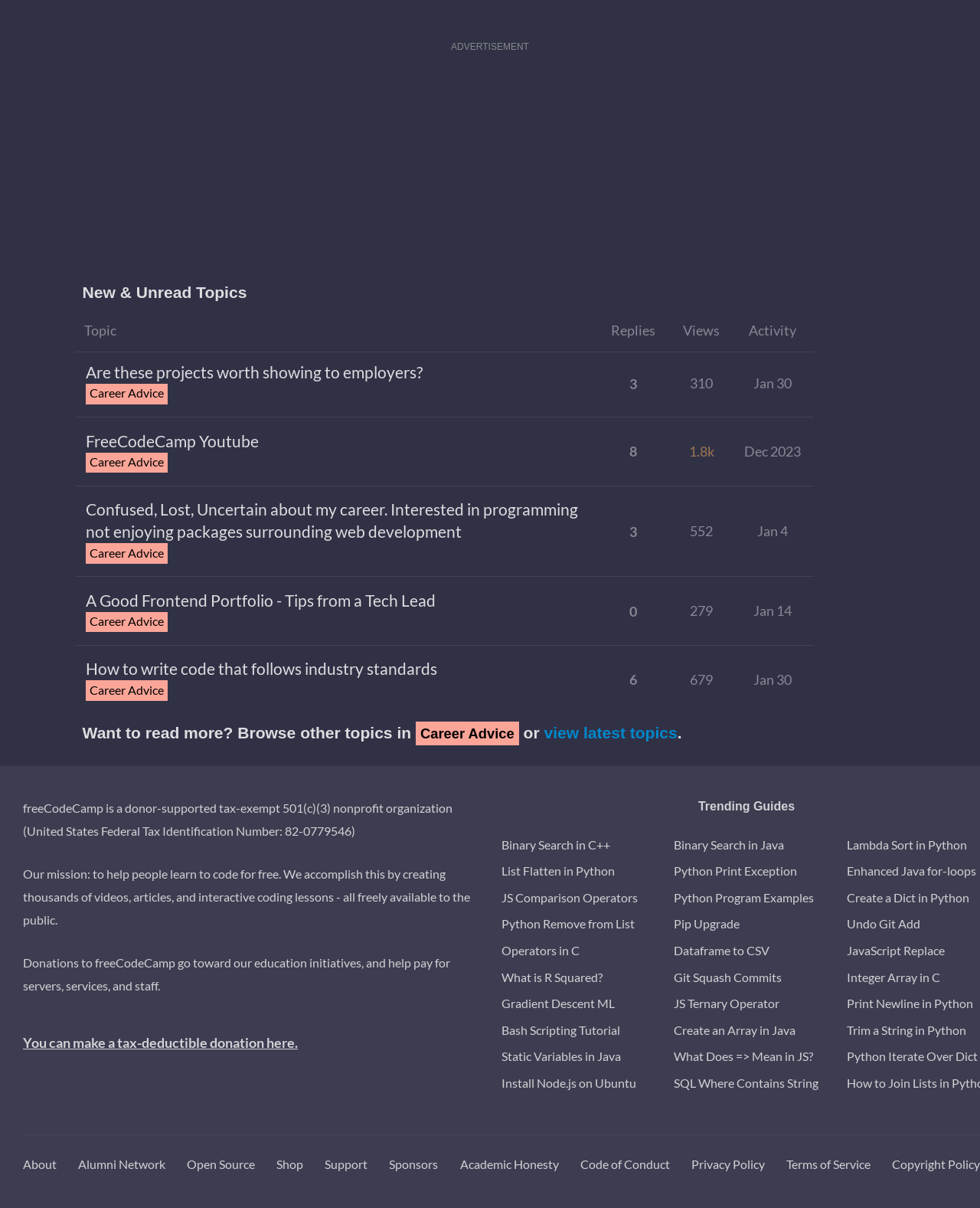What is the category of the topics listed on this page?
Utilize the information in the image to give a detailed answer to the question.

The category of the topics listed on this page is Career Advice, which is evident from the heading 'New & Unread Topics' and the links 'Career Advice' associated with each topic.